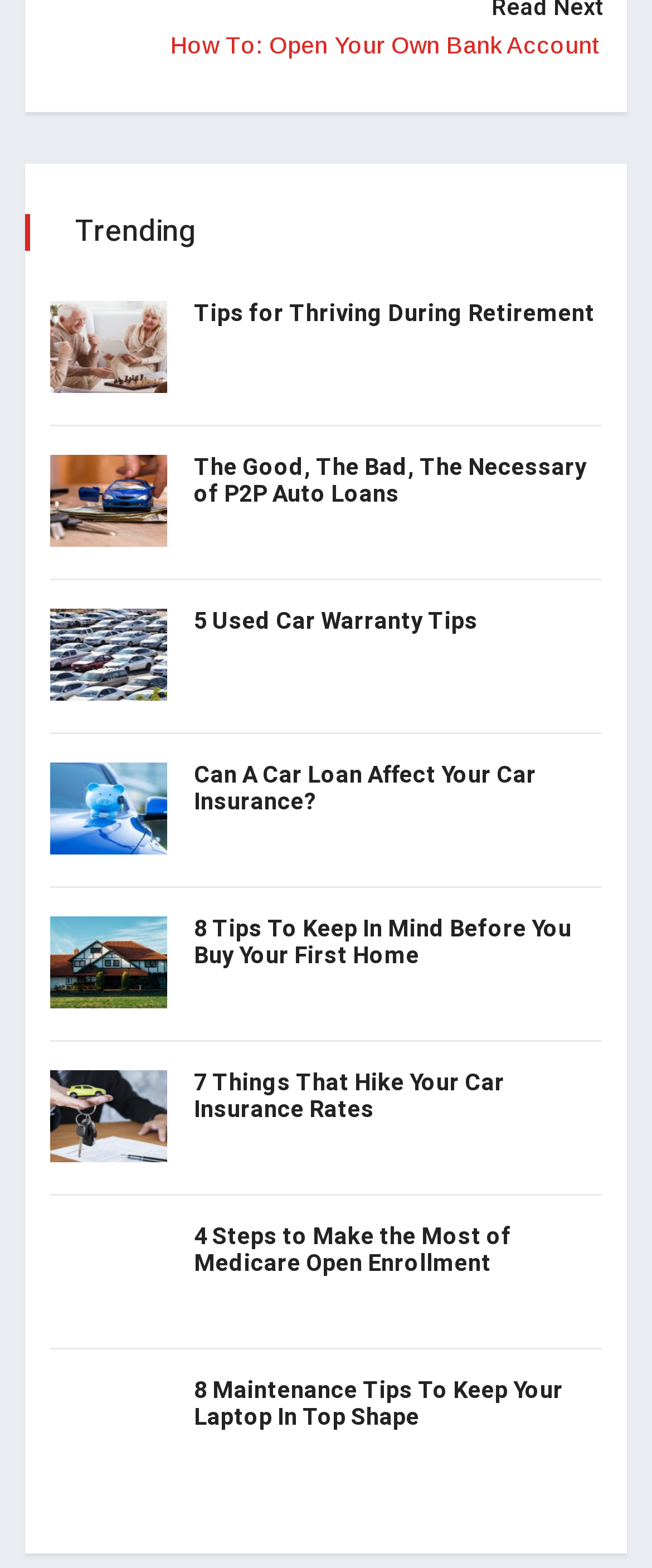How many articles are listed on this webpage?
Look at the image and construct a detailed response to the question.

I counted the number of links and headings on the webpage, and there are 10 pairs of links and headings, each representing an article.